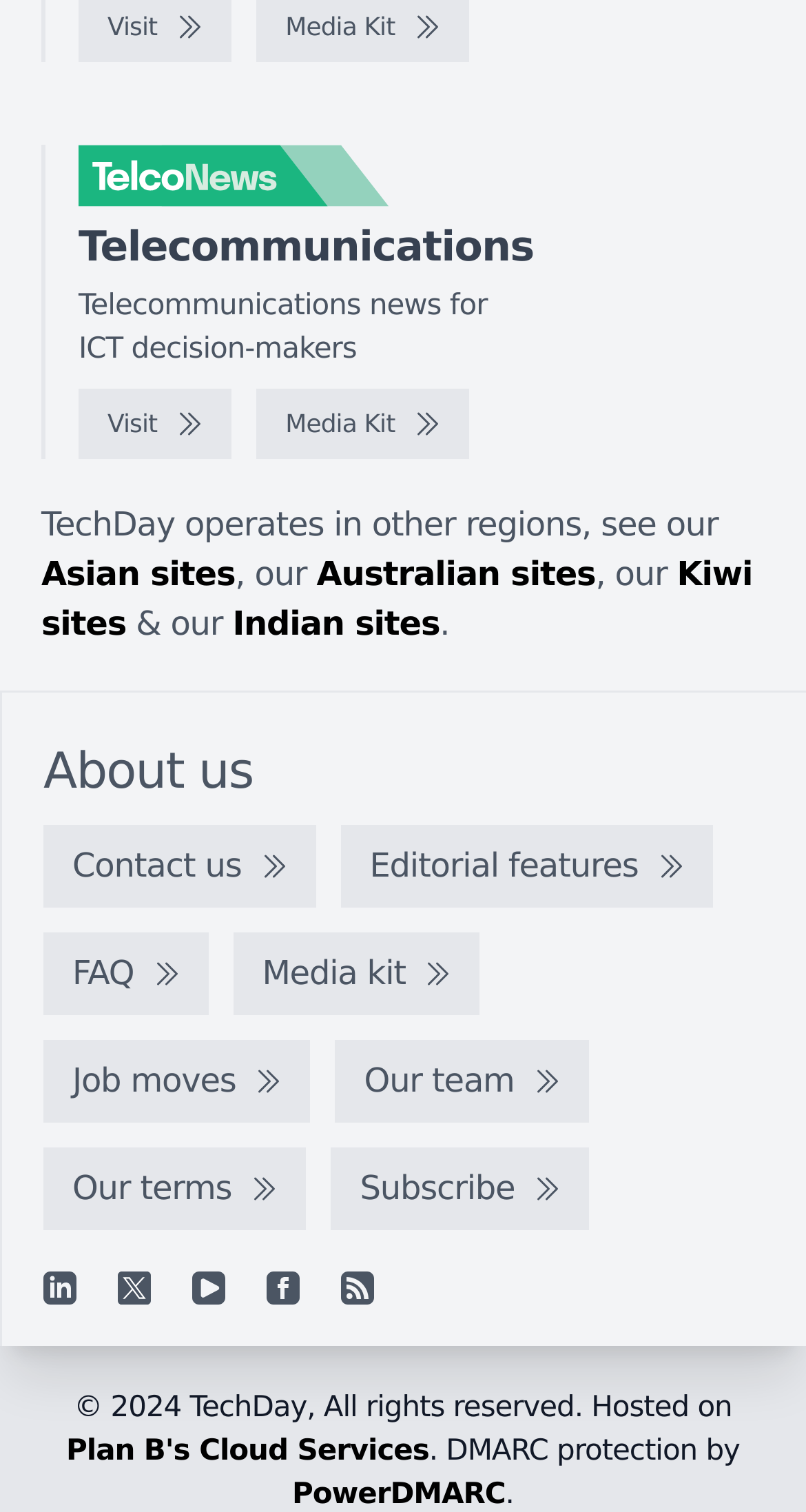Please determine the bounding box coordinates of the element's region to click in order to carry out the following instruction: "Read about the Media Kit". The coordinates should be four float numbers between 0 and 1, i.e., [left, top, right, bottom].

[0.318, 0.257, 0.582, 0.303]